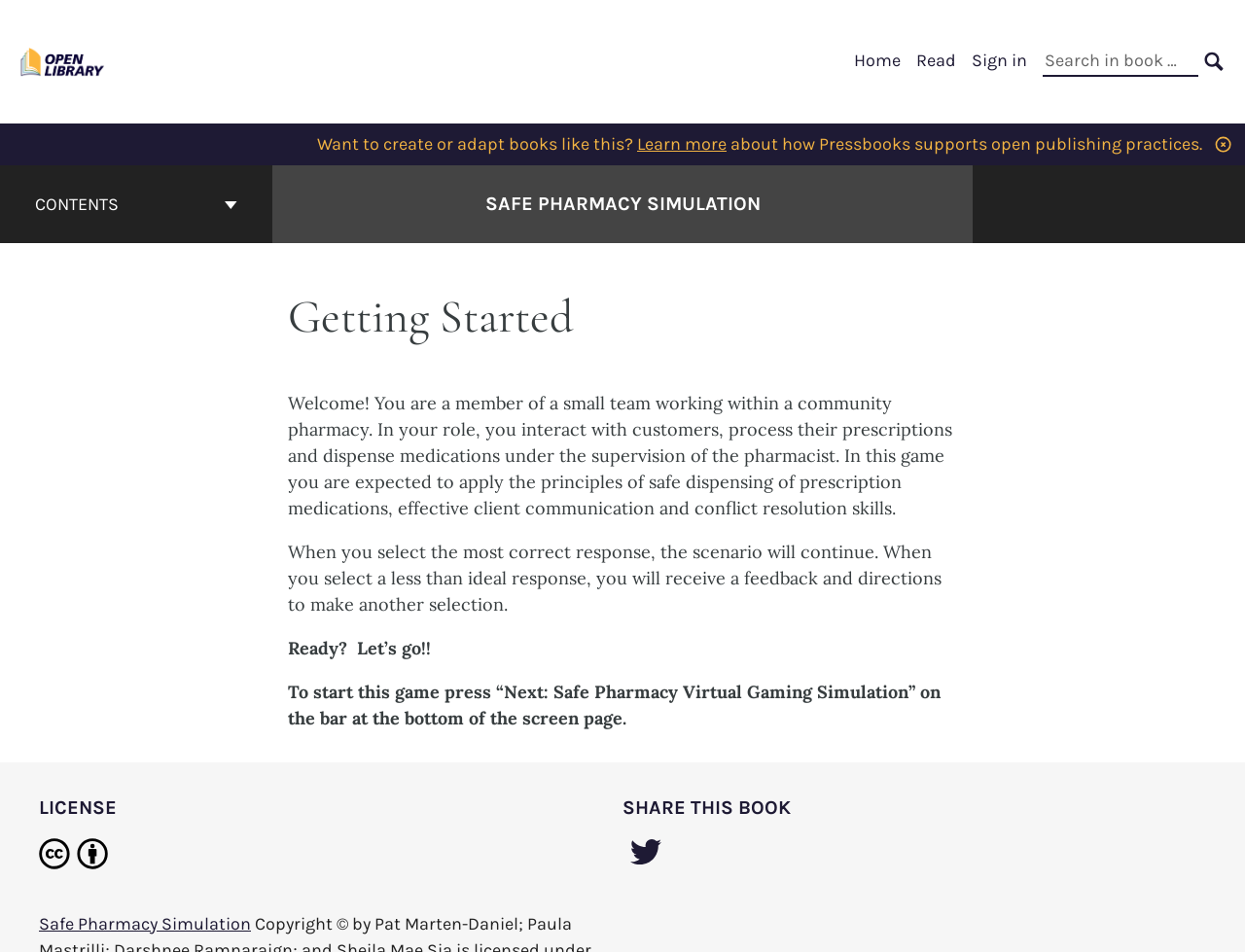Find the bounding box coordinates of the clickable region needed to perform the following instruction: "Press Next: Safe Pharmacy Virtual Gaming Simulation". The coordinates should be provided as four float numbers between 0 and 1, i.e., [left, top, right, bottom].

[0.231, 0.715, 0.755, 0.766]